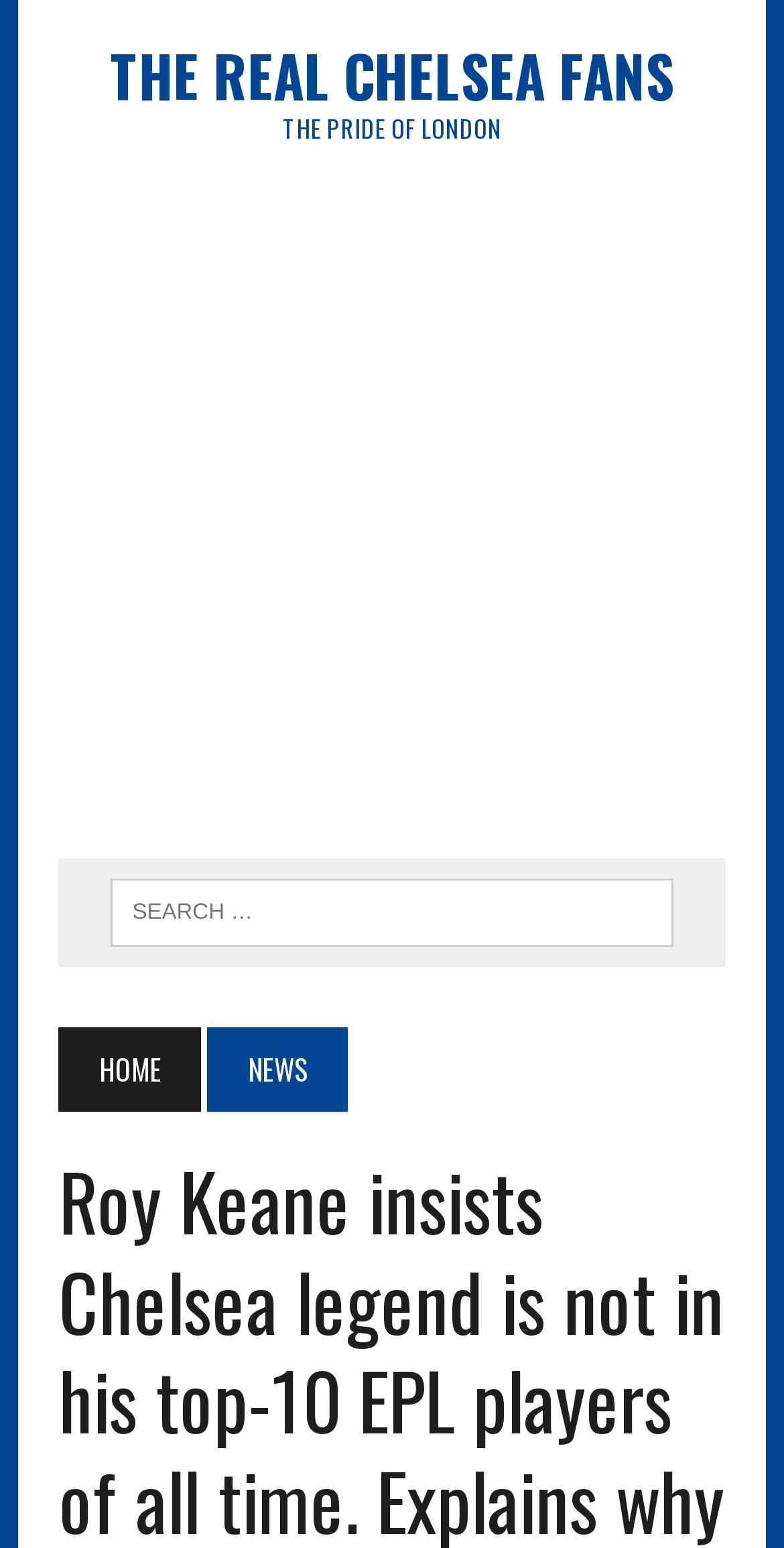Determine the bounding box for the HTML element described here: "aria-label="Advertisement" name="aswift_1" title="Advertisement"". The coordinates should be given as [left, top, right, bottom] with each number being a float between 0 and 1.

[0.0, 0.106, 1.0, 0.529]